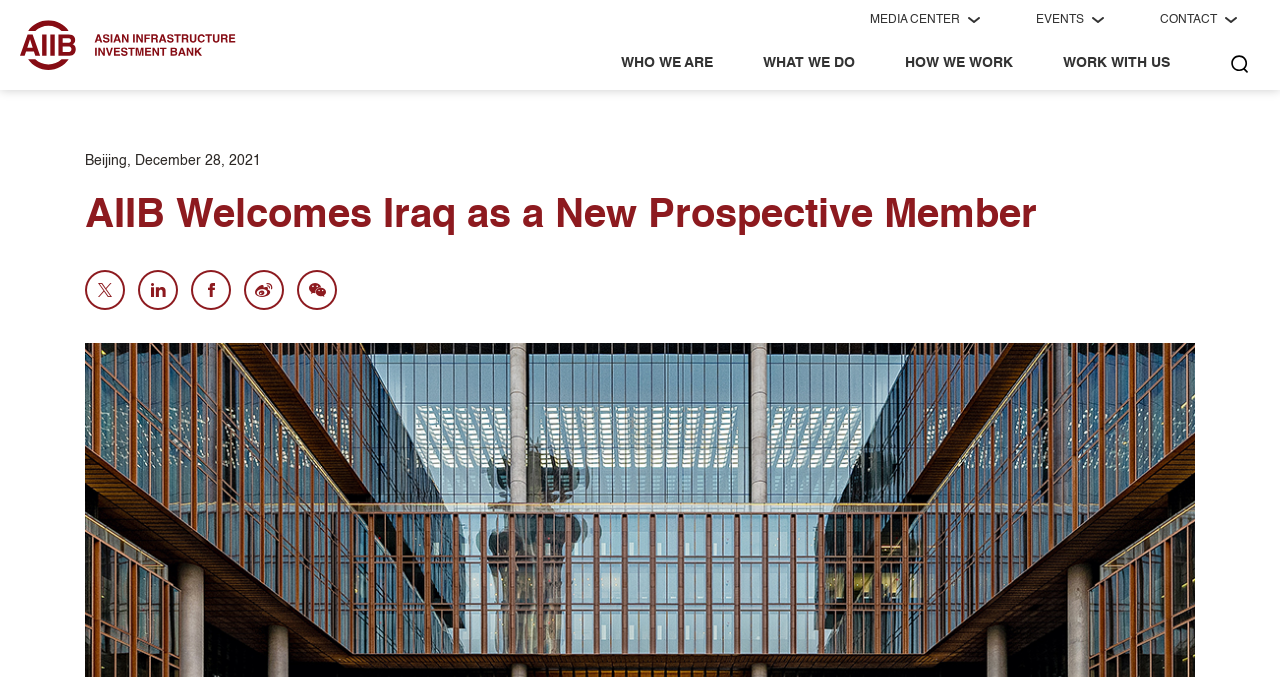Determine the bounding box coordinates for the UI element with the following description: "MEDIA CENTER". The coordinates should be four float numbers between 0 and 1, represented as [left, top, right, bottom].

[0.68, 0.0, 0.766, 0.059]